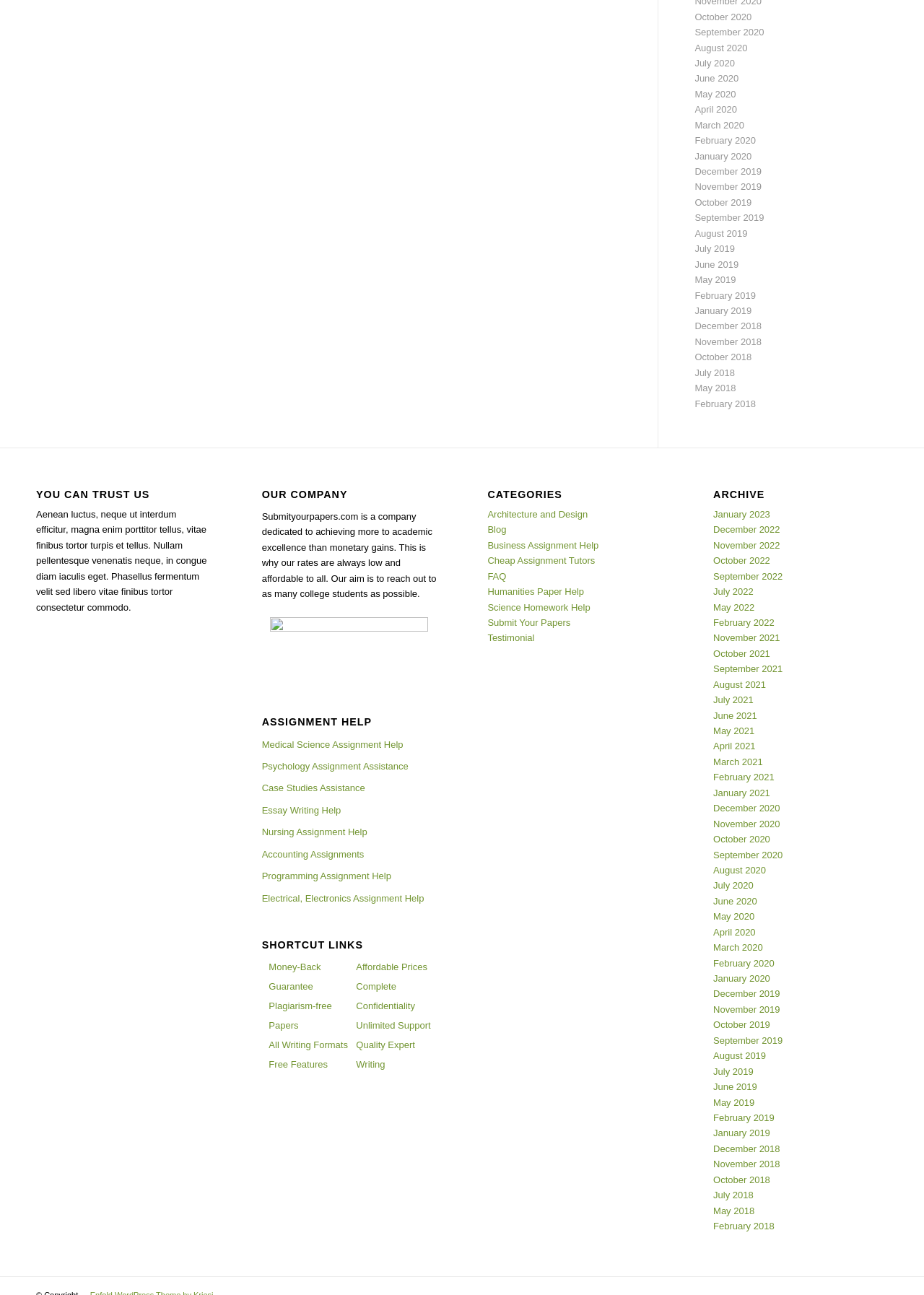Answer the question using only one word or a concise phrase: How many shortcut links are listed?

8